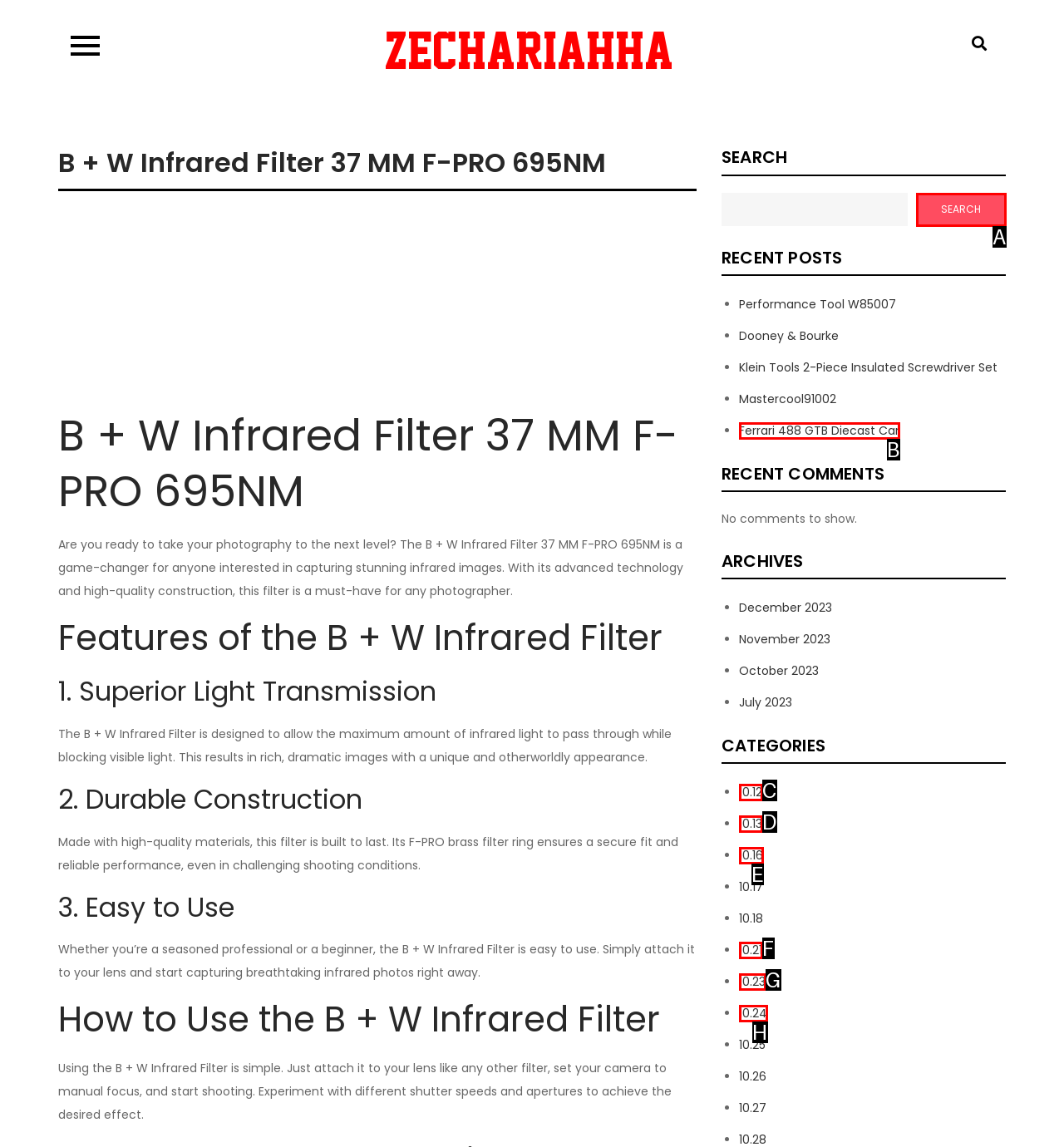Choose the HTML element that aligns with the description: Ferrari 488 GTB Diecast Car. Indicate your choice by stating the letter.

B